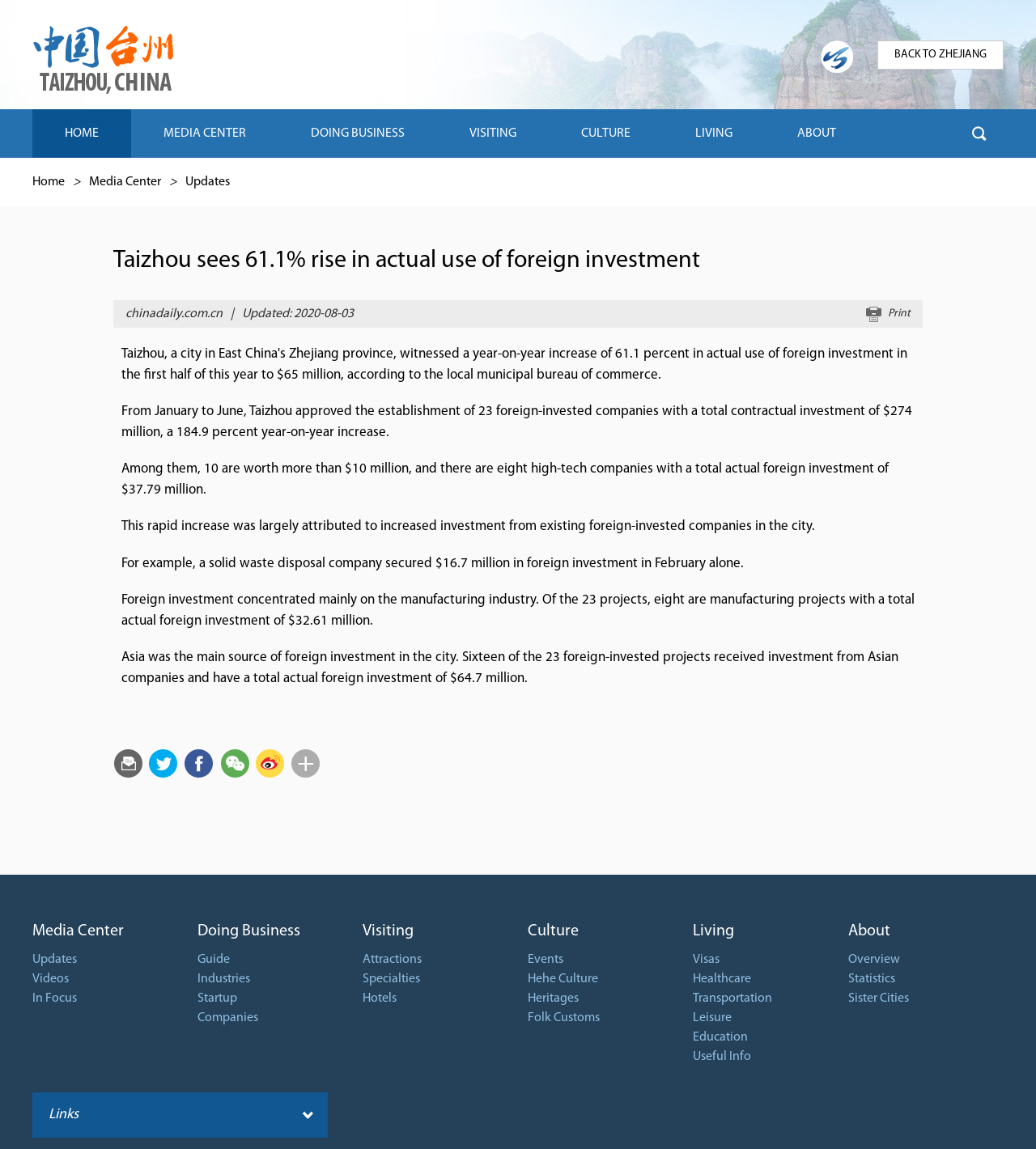Respond with a single word or phrase to the following question:
How many foreign-invested companies were approved in Taizhou from January to June?

23